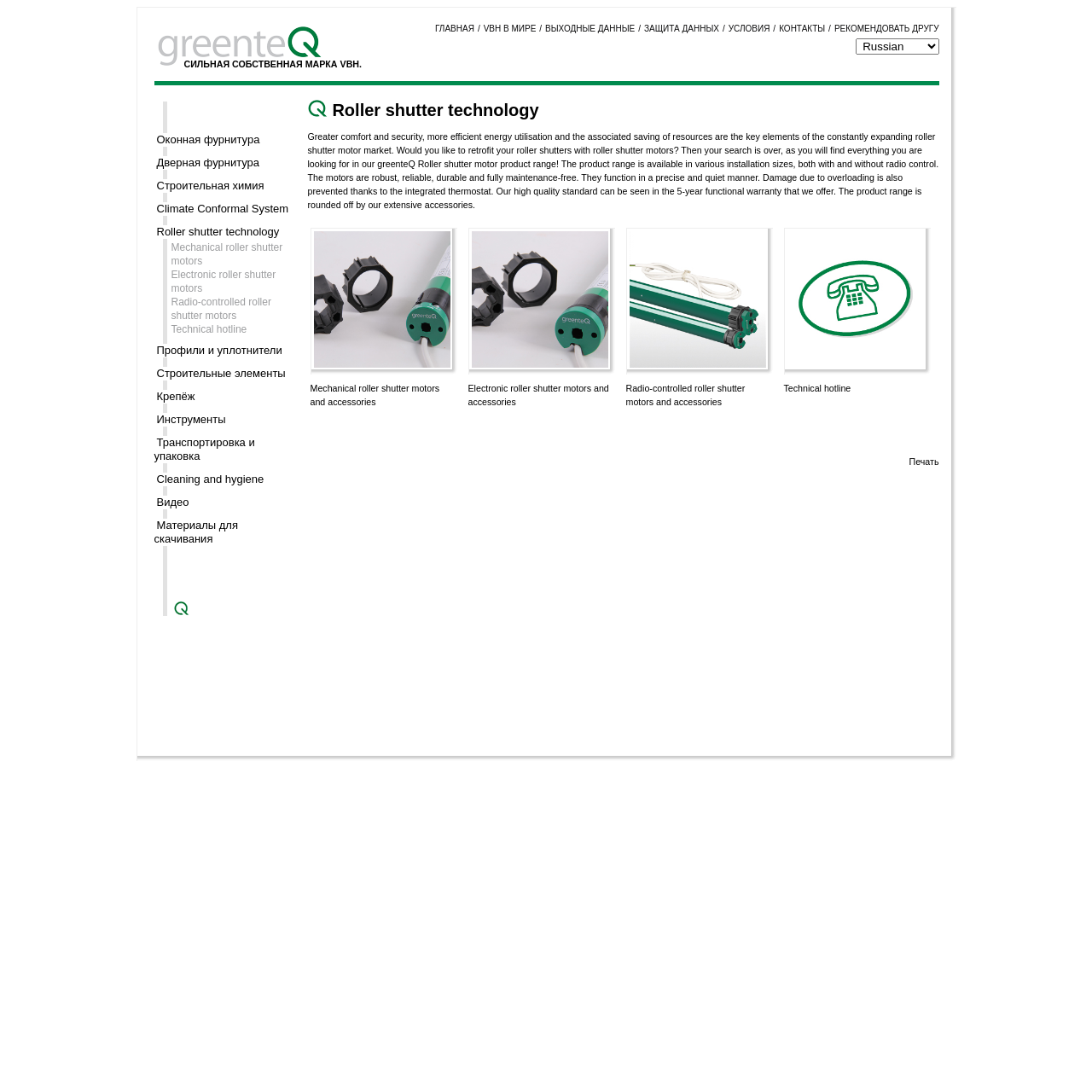Identify the coordinates of the bounding box for the element described below: "Radio-controlled roller shutter motors". Return the coordinates as four float numbers between 0 and 1: [left, top, right, bottom].

[0.157, 0.271, 0.248, 0.295]